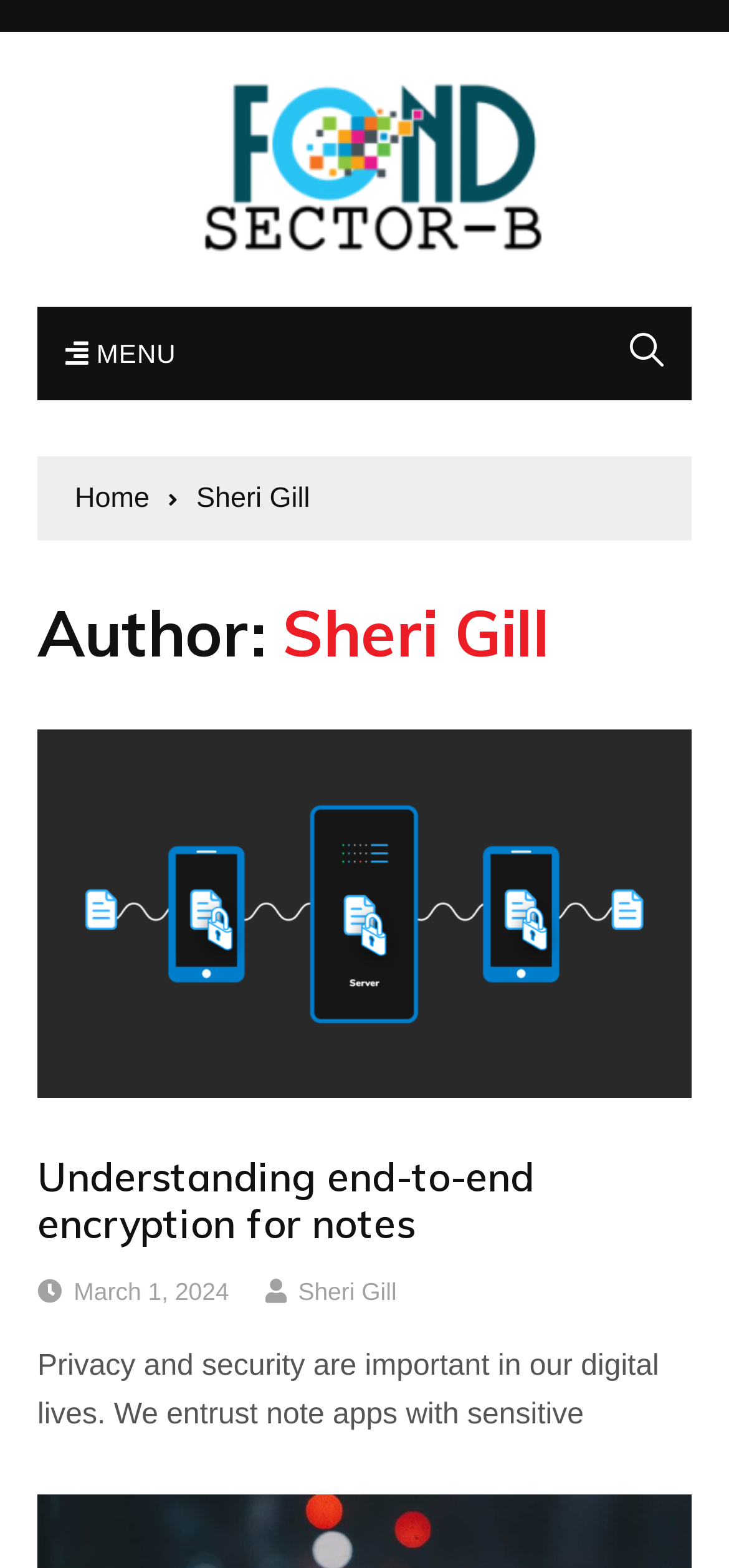Reply to the question below using a single word or brief phrase:
What is the website name?

Fond Sector B